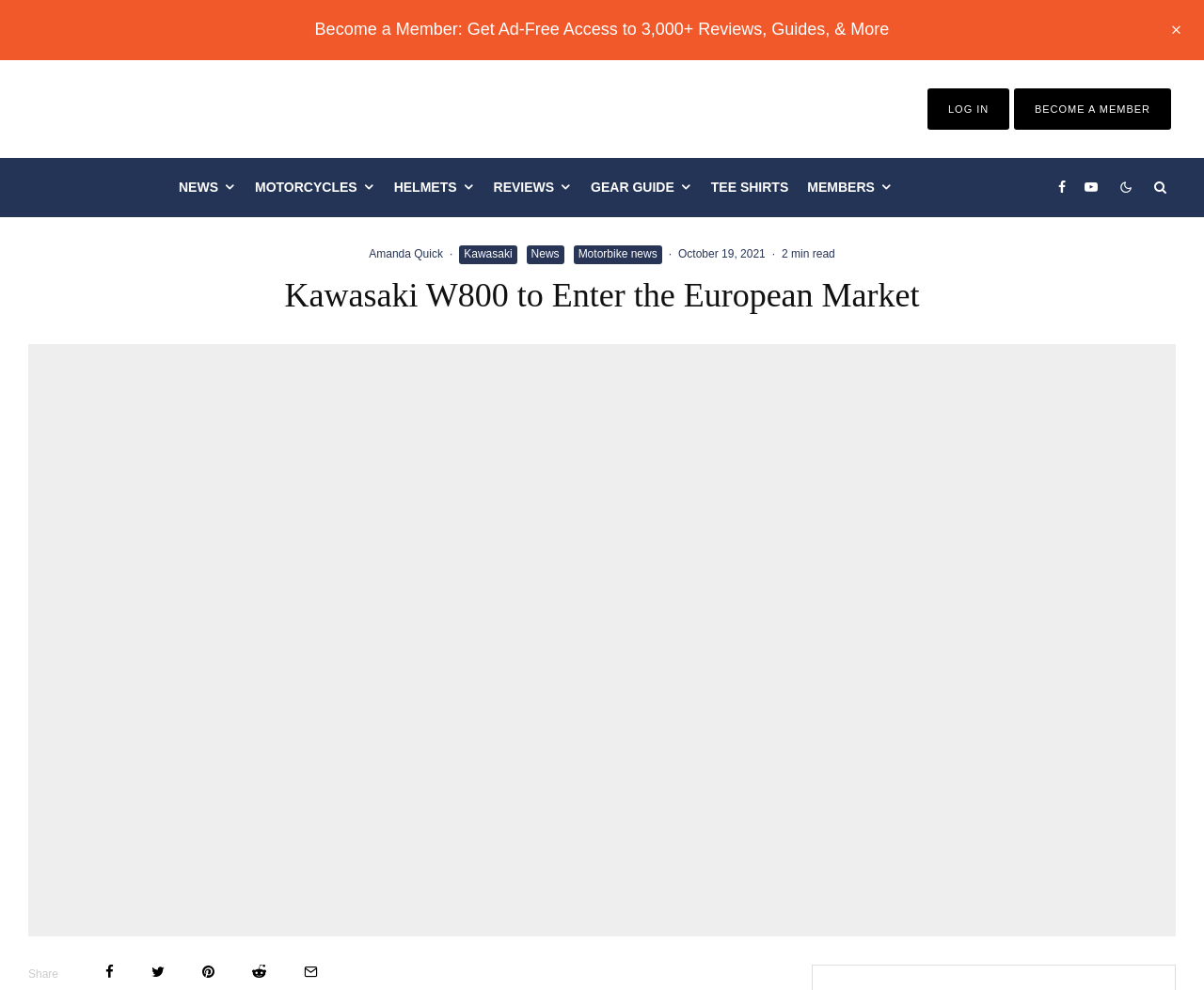Identify the title of the webpage and provide its text content.

Kawasaki W800 to Enter the European Market